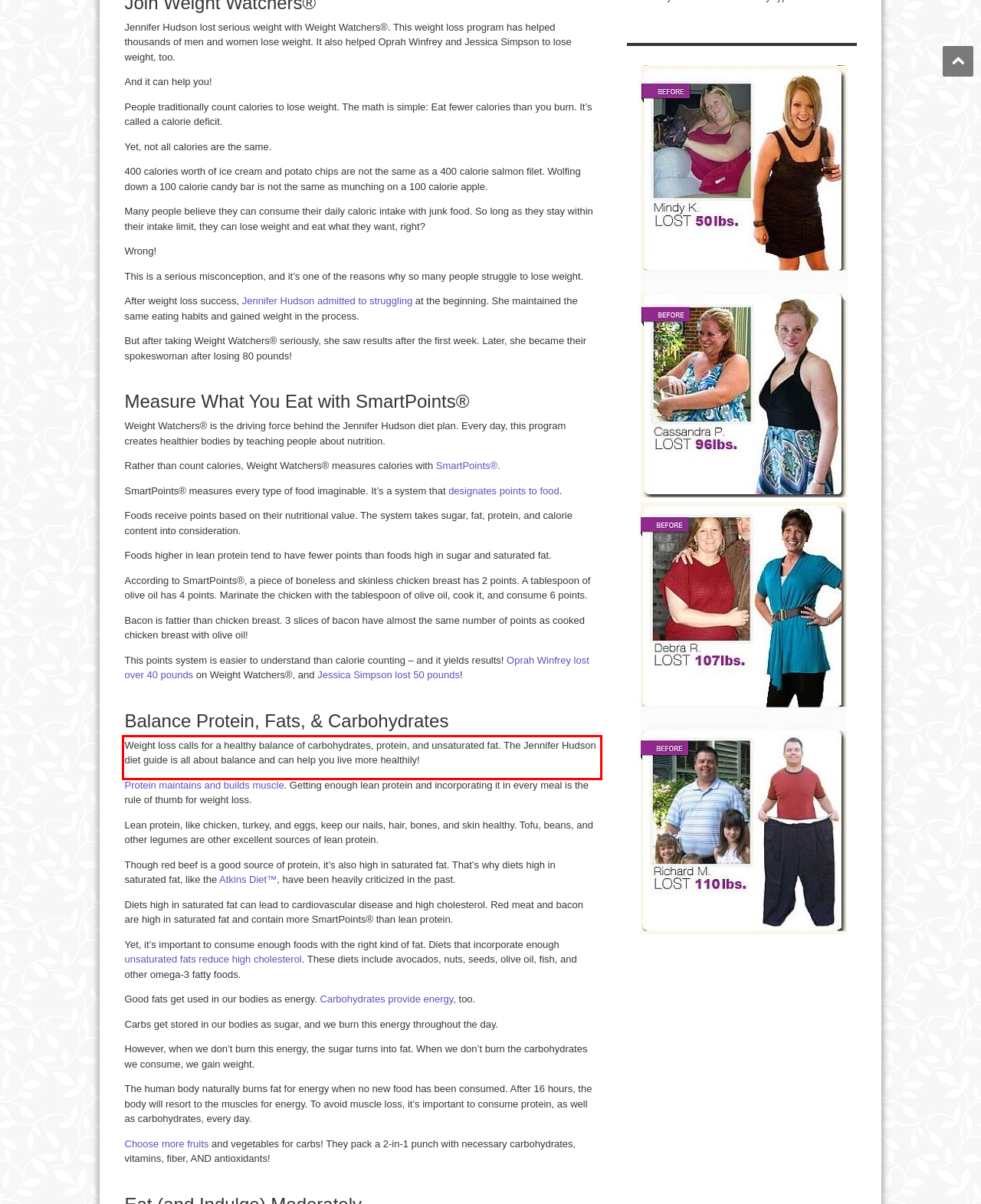Observe the screenshot of the webpage, locate the red bounding box, and extract the text content within it.

Weight loss calls for a healthy balance of carbohydrates, protein, and unsaturated fat. The Jennifer Hudson diet guide is all about balance and can help you live more healthily!